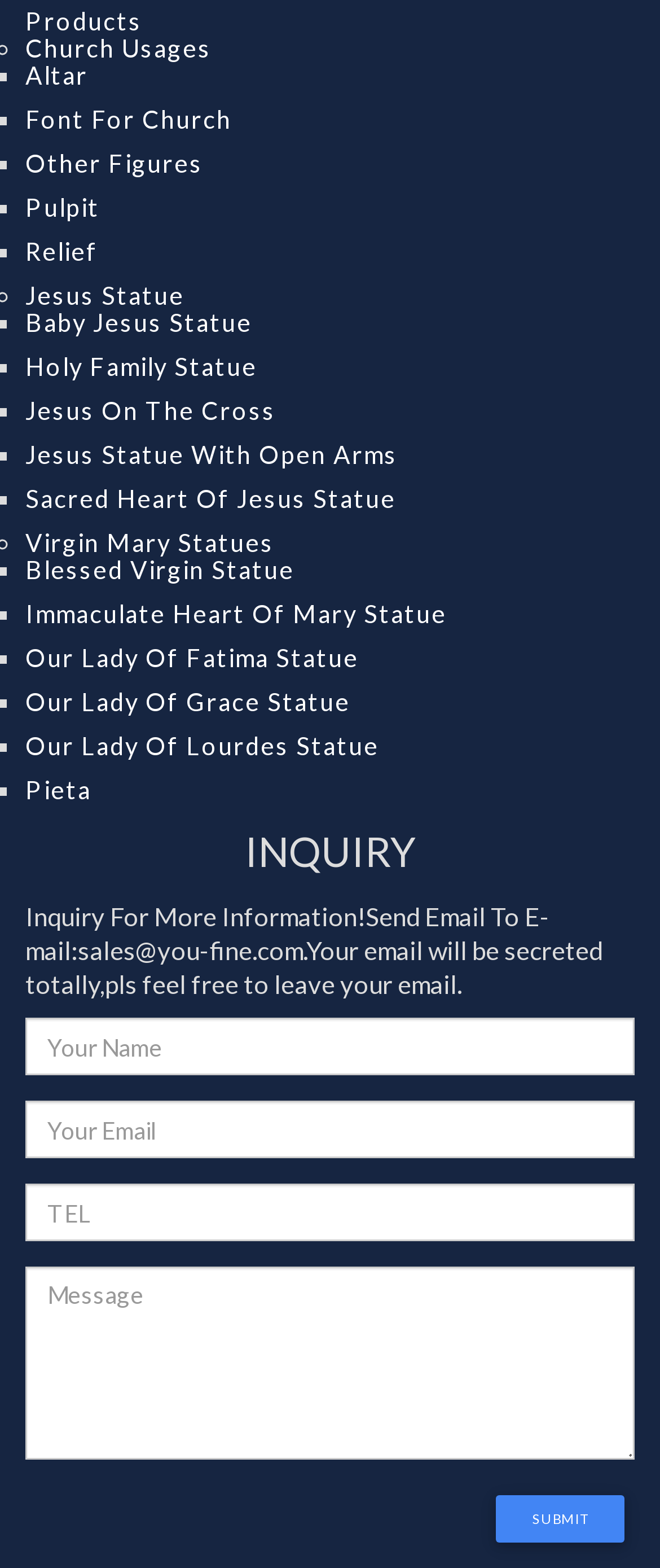Determine the bounding box coordinates of the clickable area required to perform the following instruction: "Enter your name". The coordinates should be represented as four float numbers between 0 and 1: [left, top, right, bottom].

[0.038, 0.649, 0.962, 0.686]